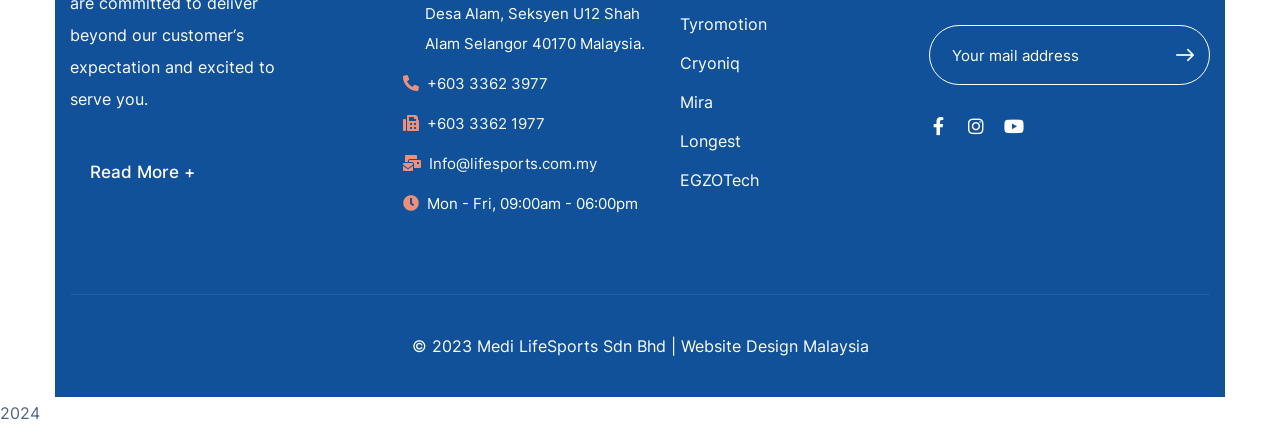Please determine the bounding box coordinates of the element's region to click for the following instruction: "Subscribe to the newsletter".

[0.906, 0.059, 0.945, 0.199]